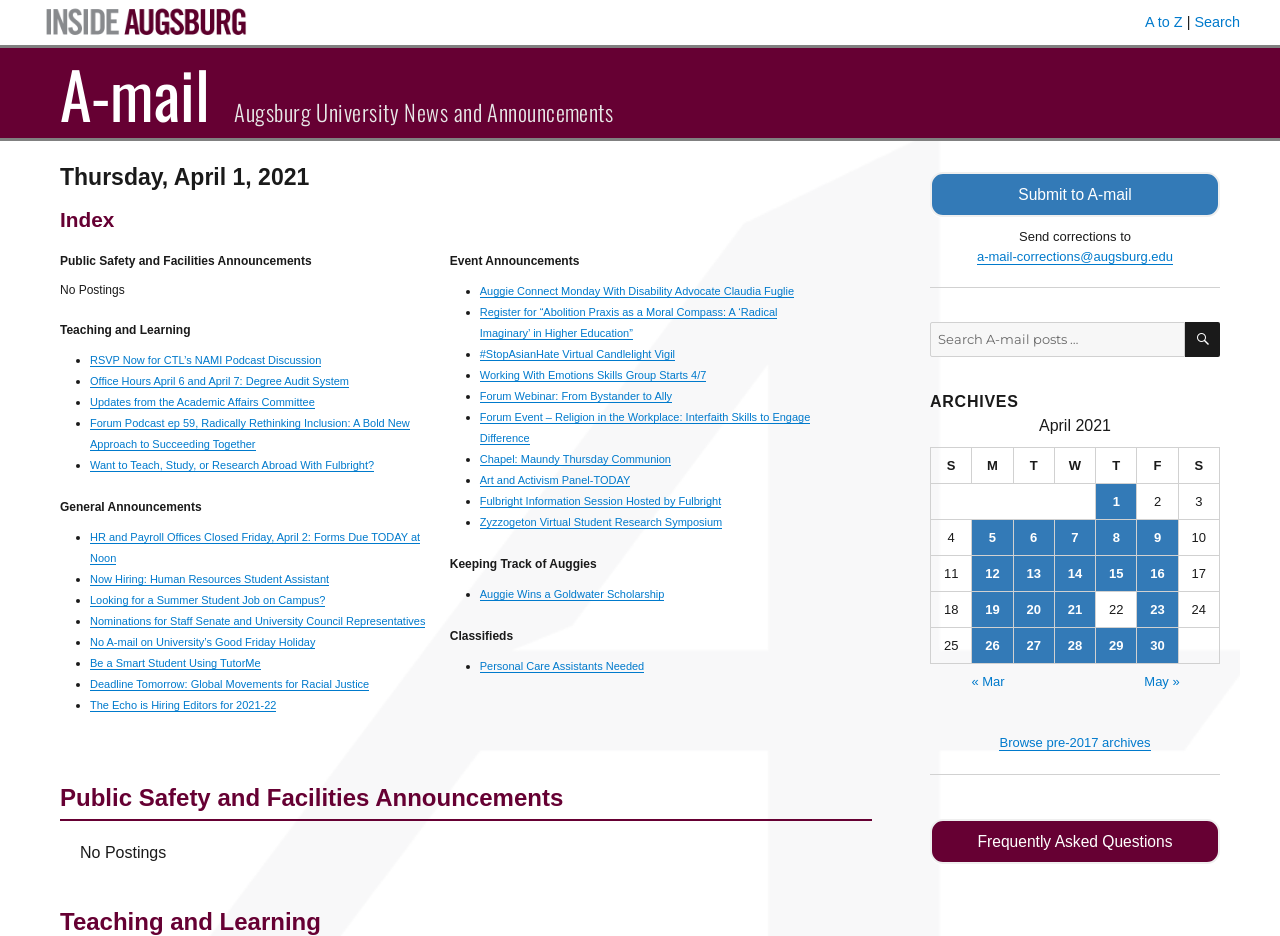From the element description: "alt="Inside Augsburg"", extract the bounding box coordinates of the UI element. The coordinates should be expressed as four float numbers between 0 and 1, in the order [left, top, right, bottom].

[0.031, 0.013, 0.197, 0.032]